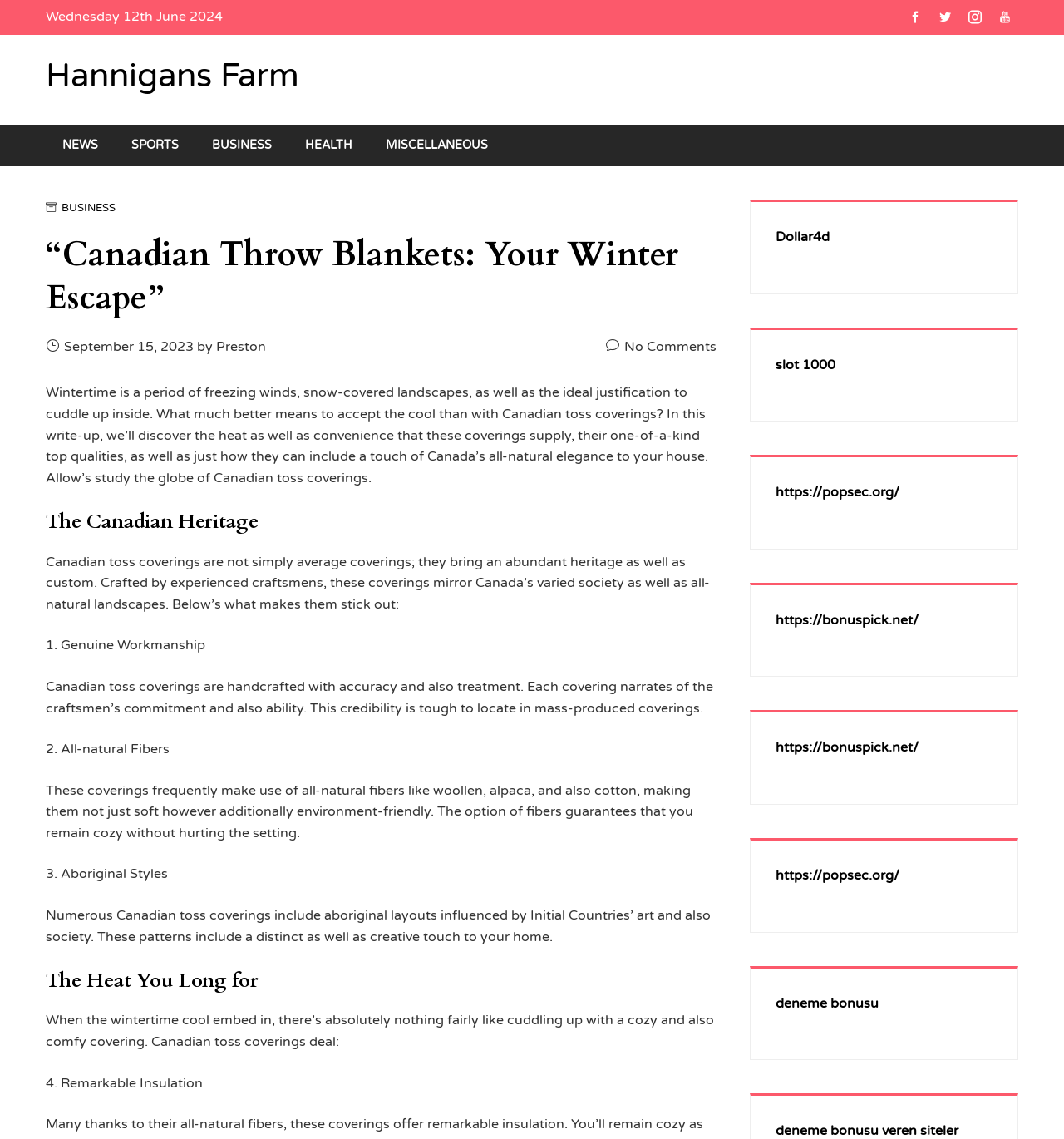What is the main topic of the article?
Using the information presented in the image, please offer a detailed response to the question.

The main topic of the article is Canadian Throw Blankets, which is evident from the title '“Canadian Throw Blankets: Your Winter Escape”' and the content of the article that discusses the features and benefits of these blankets.